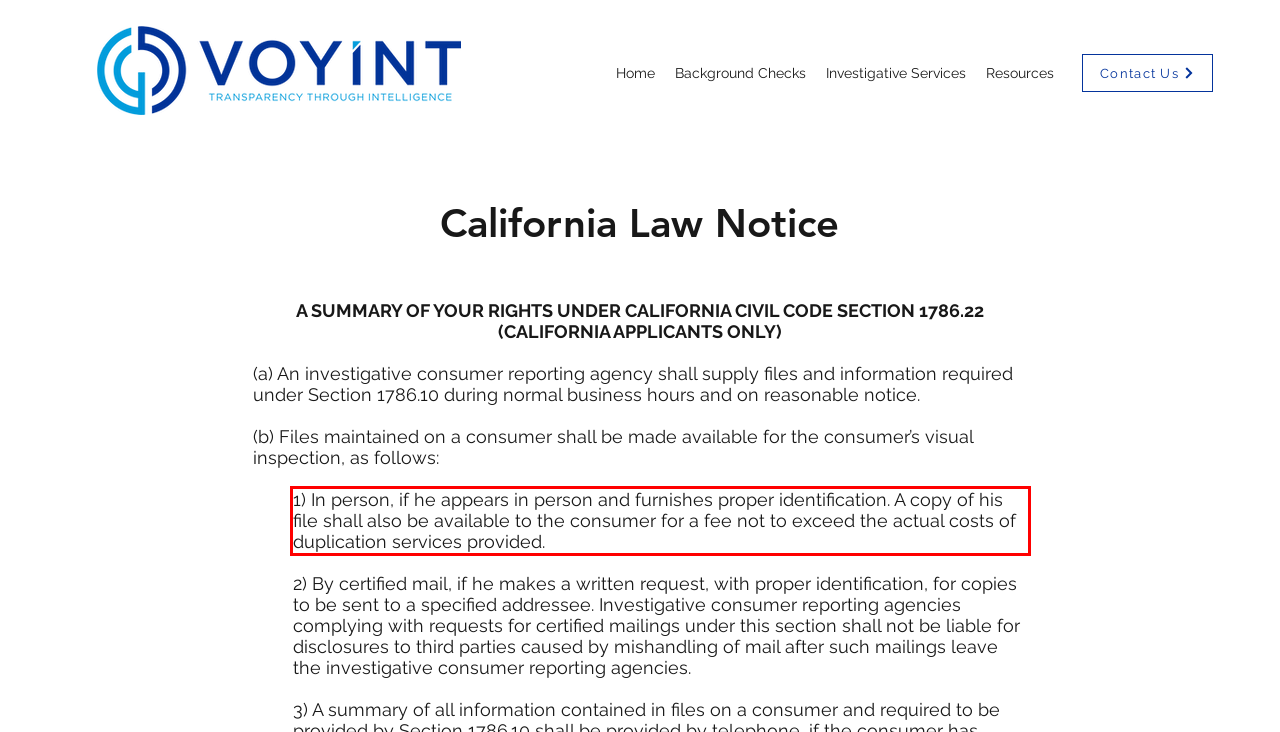Please use OCR to extract the text content from the red bounding box in the provided webpage screenshot.

1) In person, if he appears in person and furnishes proper identification. A copy of his file shall also be available to the consumer for a fee not to exceed the actual costs of duplication services provided.